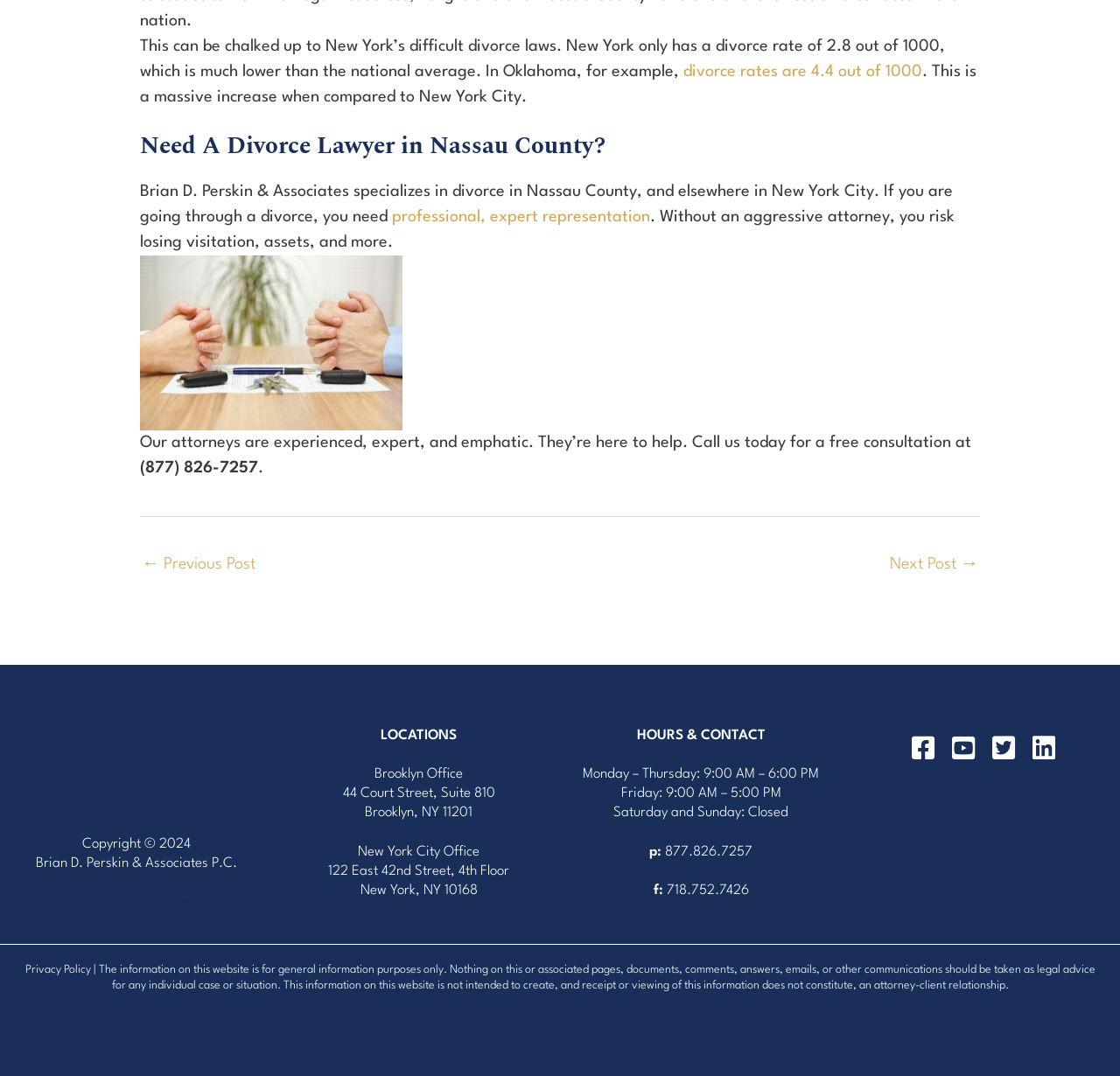What is the phone number for the New York City office?
Please respond to the question with as much detail as possible.

The answer can be found in the footer section of the webpage, under 'HOURS & CONTACT', where it lists the phone numbers for each office location, including the New York City office.